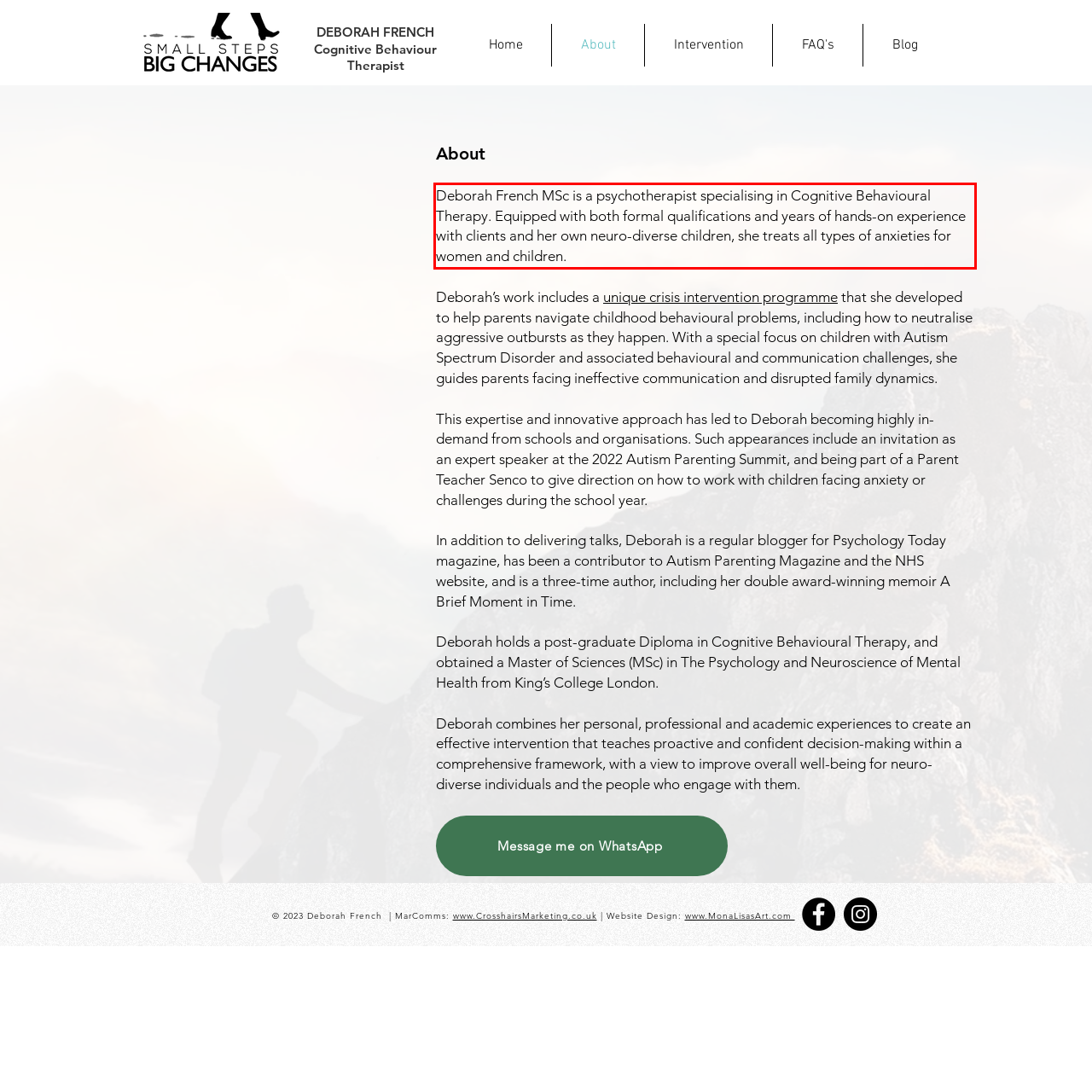Please analyze the provided webpage screenshot and perform OCR to extract the text content from the red rectangle bounding box.

Deborah French MSc is a psychotherapist specialising in Cognitive Behavioural Therapy. Equipped with both formal qualifications and years of hands-on experience with clients and her own neuro-diverse children, she treats all types of anxieties for women and children.